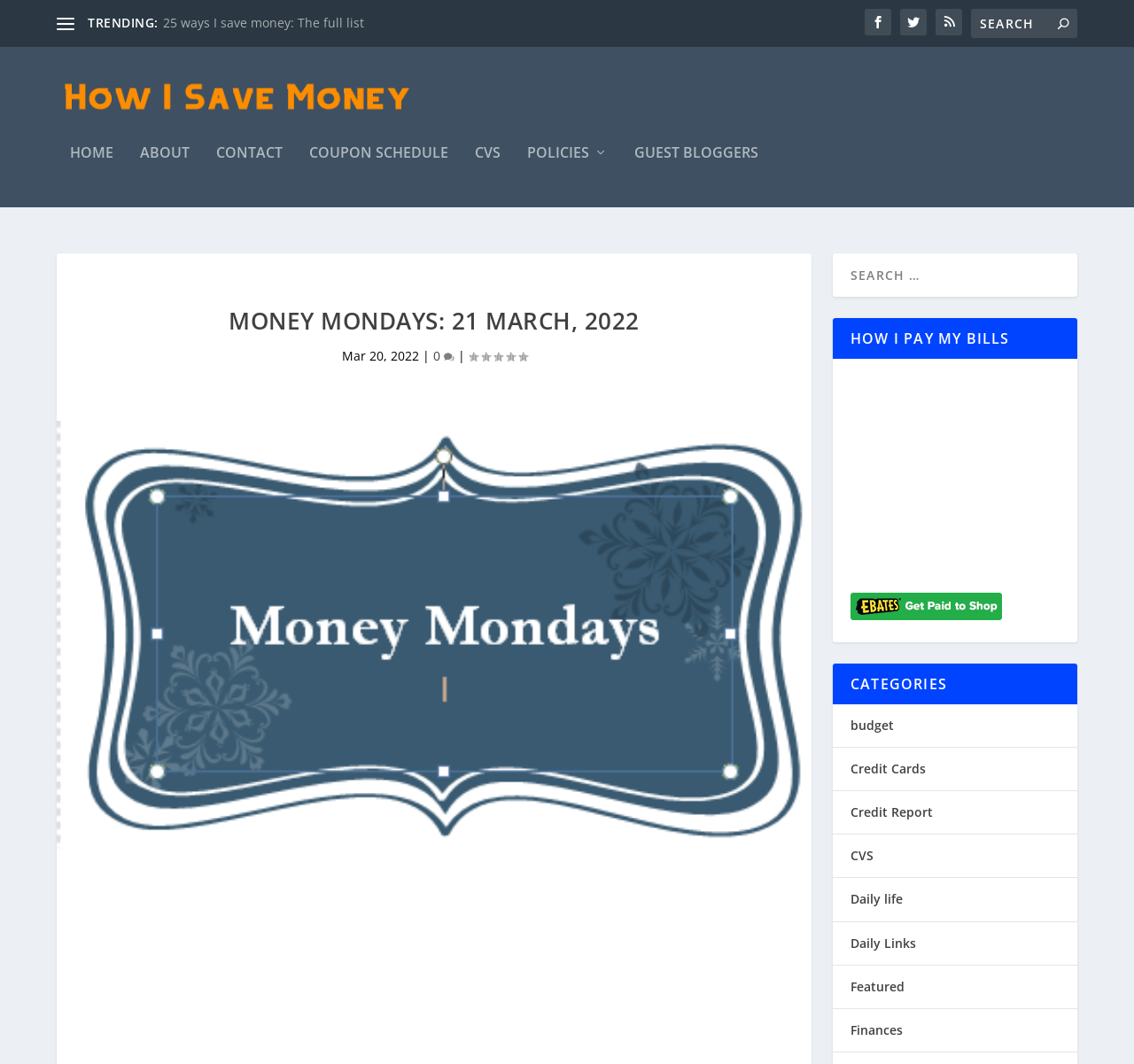What is the rating of the current post?
From the screenshot, provide a brief answer in one word or phrase.

0.00